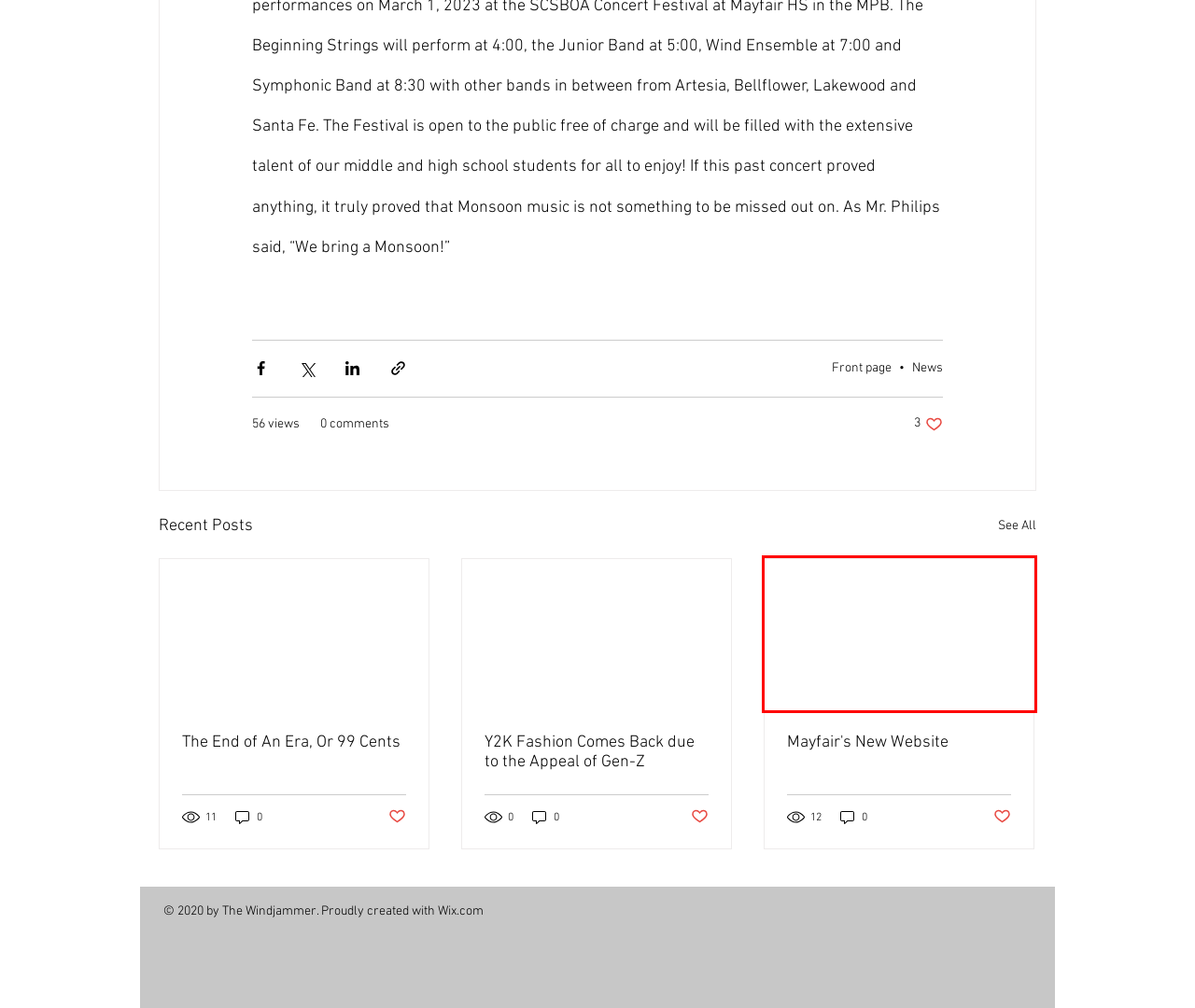After examining the screenshot of a webpage with a red bounding box, choose the most accurate webpage description that corresponds to the new page after clicking the element inside the red box. Here are the candidates:
A. Front page
B. All | The Windjammer
C. NEWS | The Windjammer
D. News
E. Y2K Fashion Comes Back due to the Appeal of Gen-Z
F. The End of An Era, Or 99 Cents
G. Sports
H. Mayfair's New Website

H